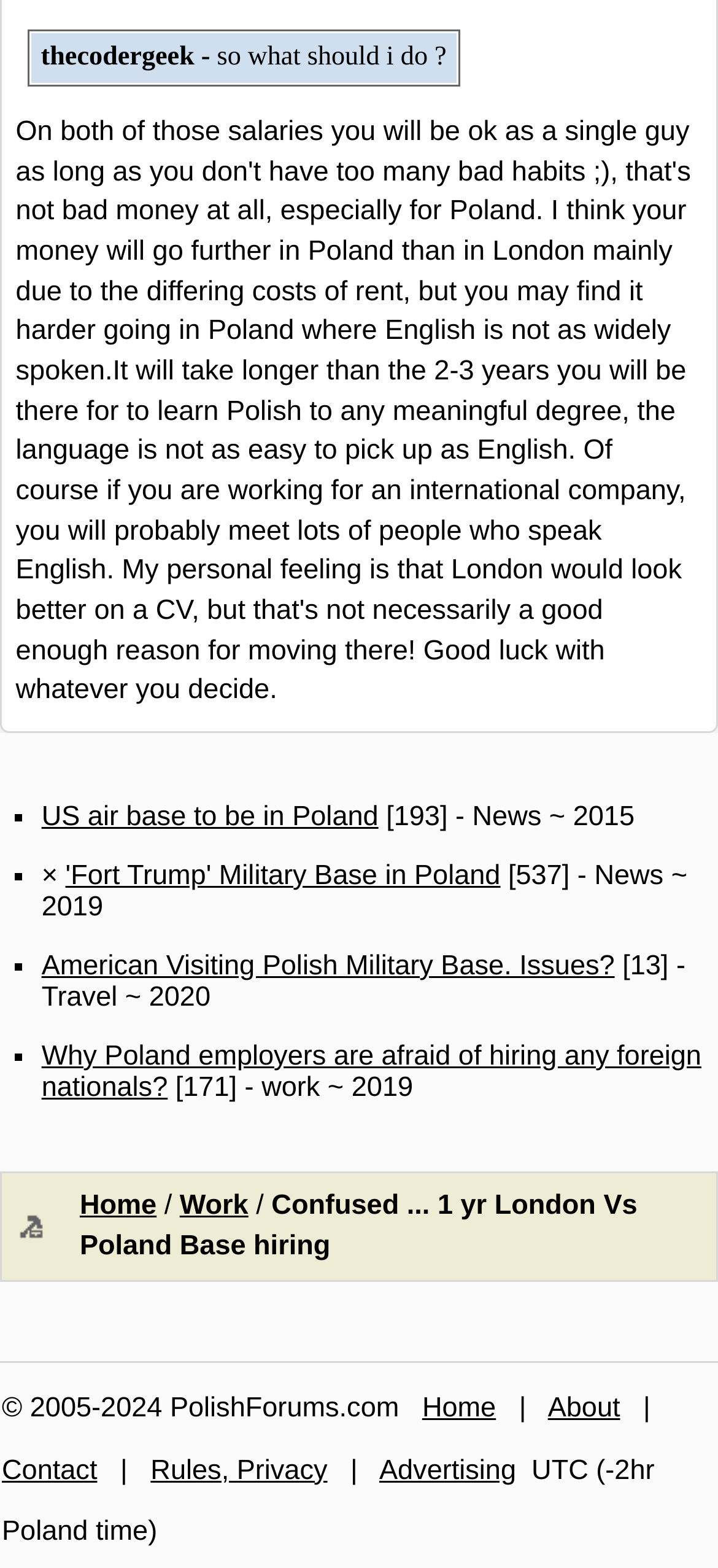Locate the bounding box coordinates of the element you need to click to accomplish the task described by this instruction: "Click on 'Fort Trump' Military Base in Poland".

[0.091, 0.548, 0.697, 0.568]